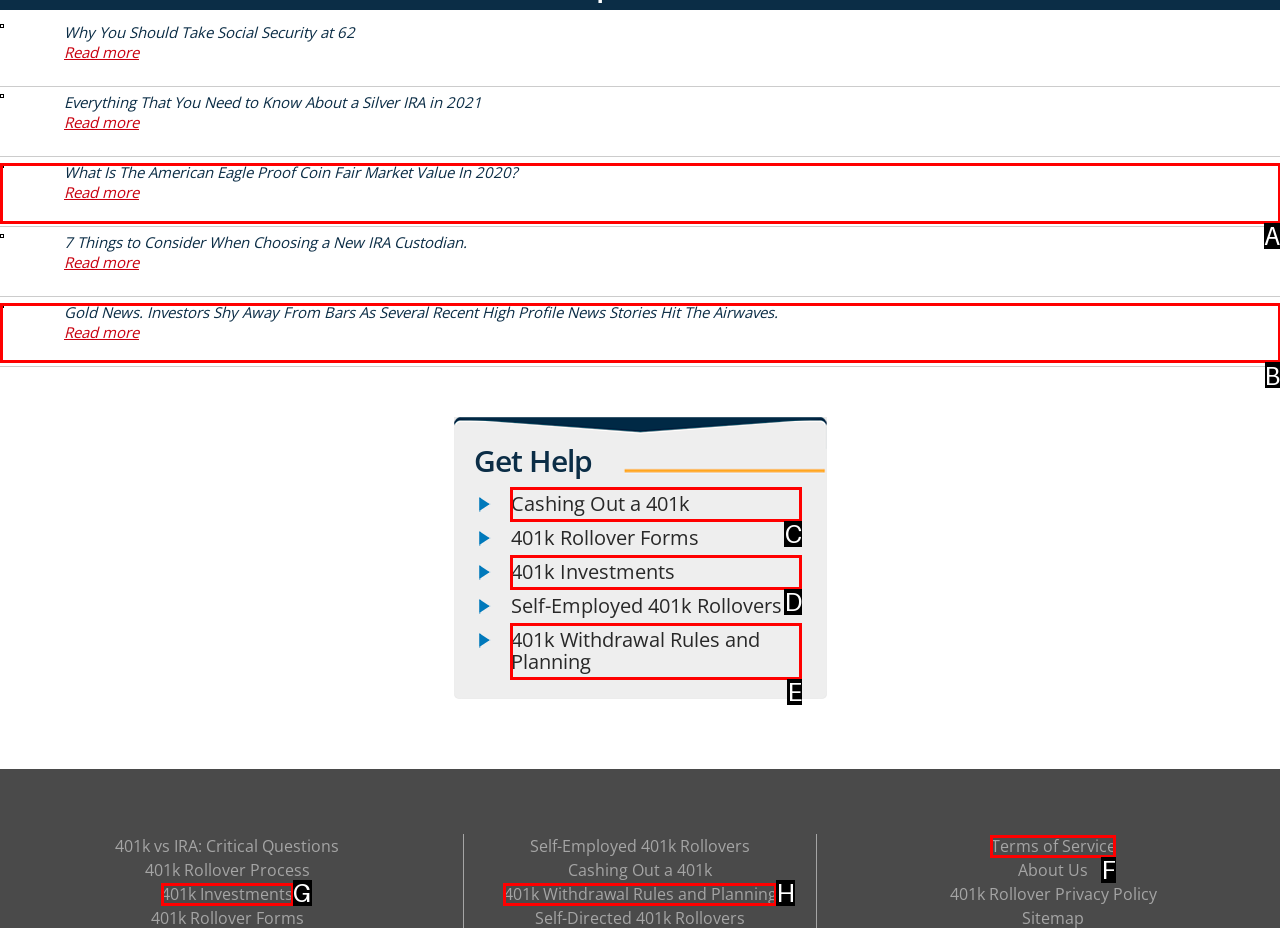Determine which HTML element should be clicked for this task: Read about gold news and recent high profile news stories
Provide the option's letter from the available choices.

B